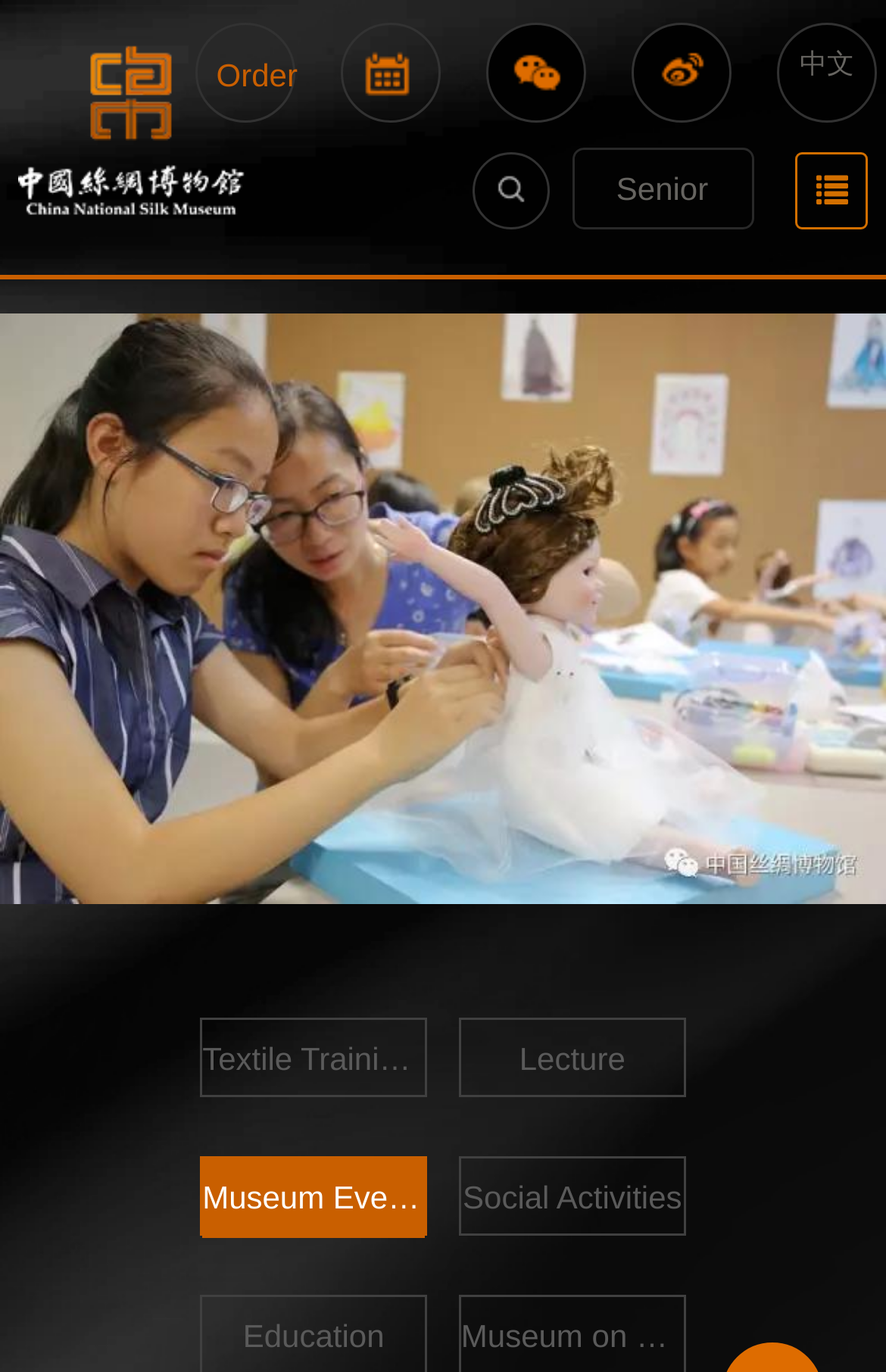What type of image is at the top of the page?
Could you answer the question in a detailed manner, providing as much information as possible?

The image at the top of the page, with a bounding box of [0.02, 0.017, 0.276, 0.172], is likely to be the logo of the China Silk Museum, as it is a common placement for logos on websites.